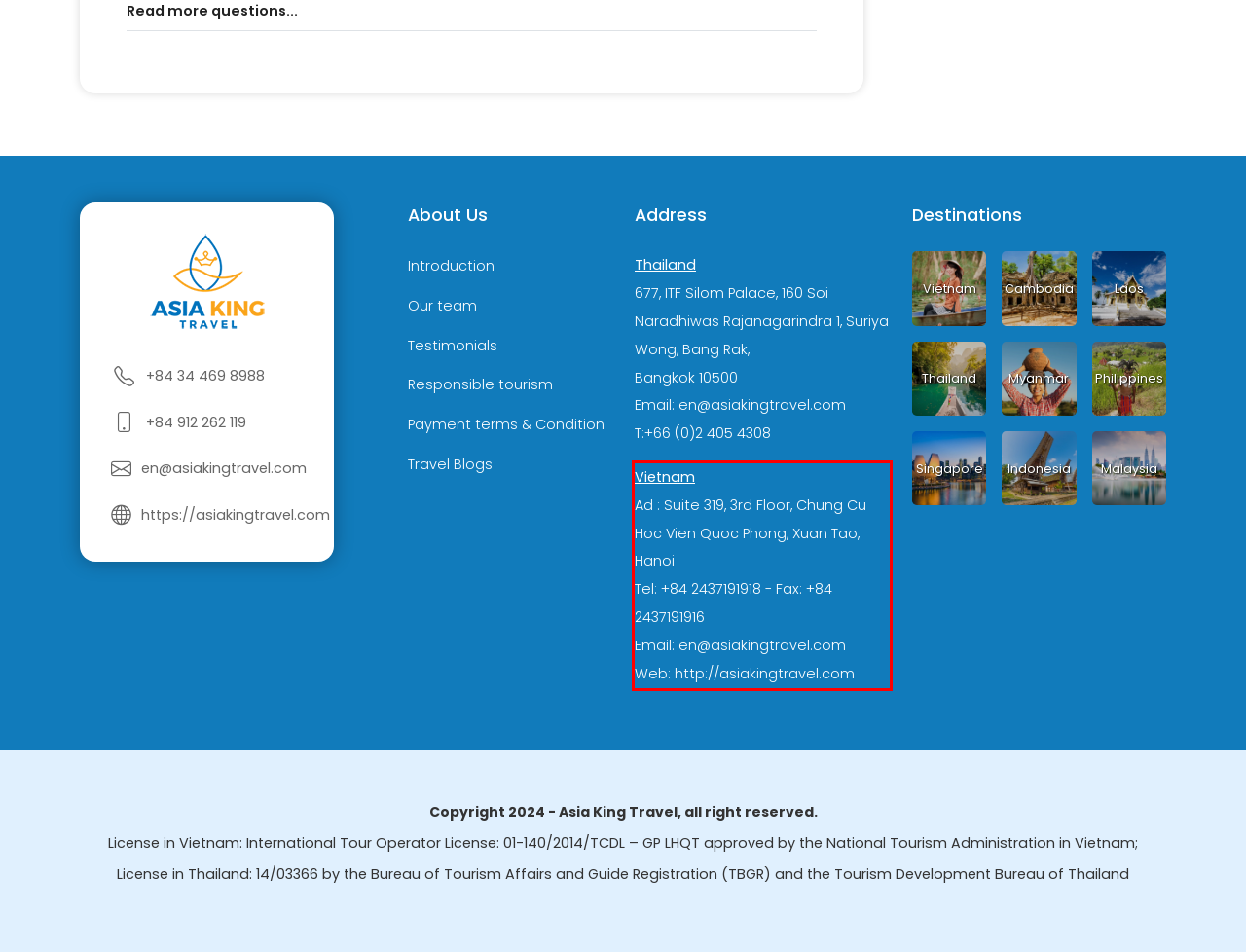Given a screenshot of a webpage containing a red bounding box, perform OCR on the text within this red bounding box and provide the text content.

Vietnam Ad : Suite 319, 3rd Floor, Chung Cu Hoc Vien Quoc Phong, Xuan Tao, Hanoi Tel: +84 2437191918 - Fax: +84 2437191916 Email: en@asiakingtravel.com Web: http://asiakingtravel.com